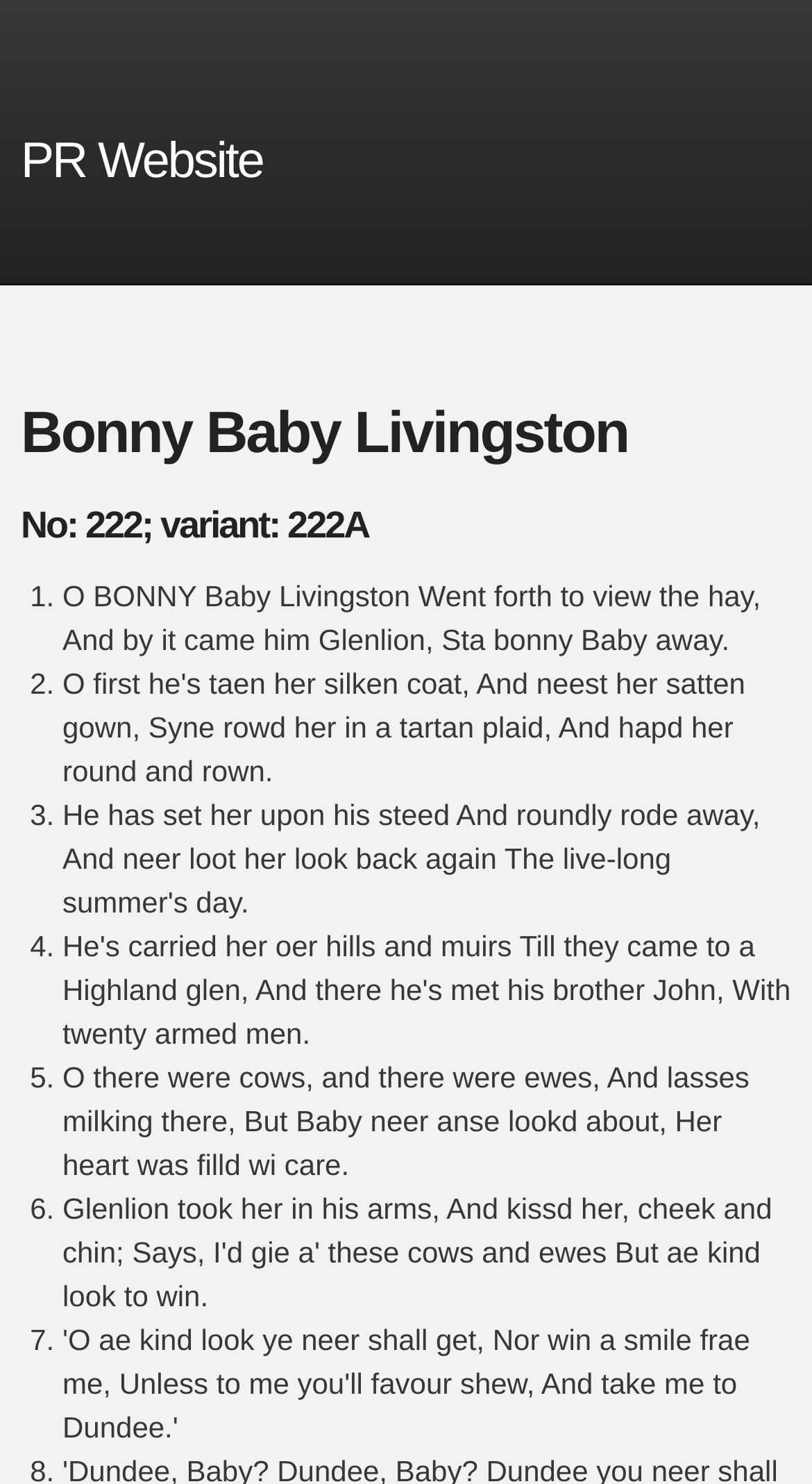Please reply with a single word or brief phrase to the question: 
How many lines are in the poem?

7